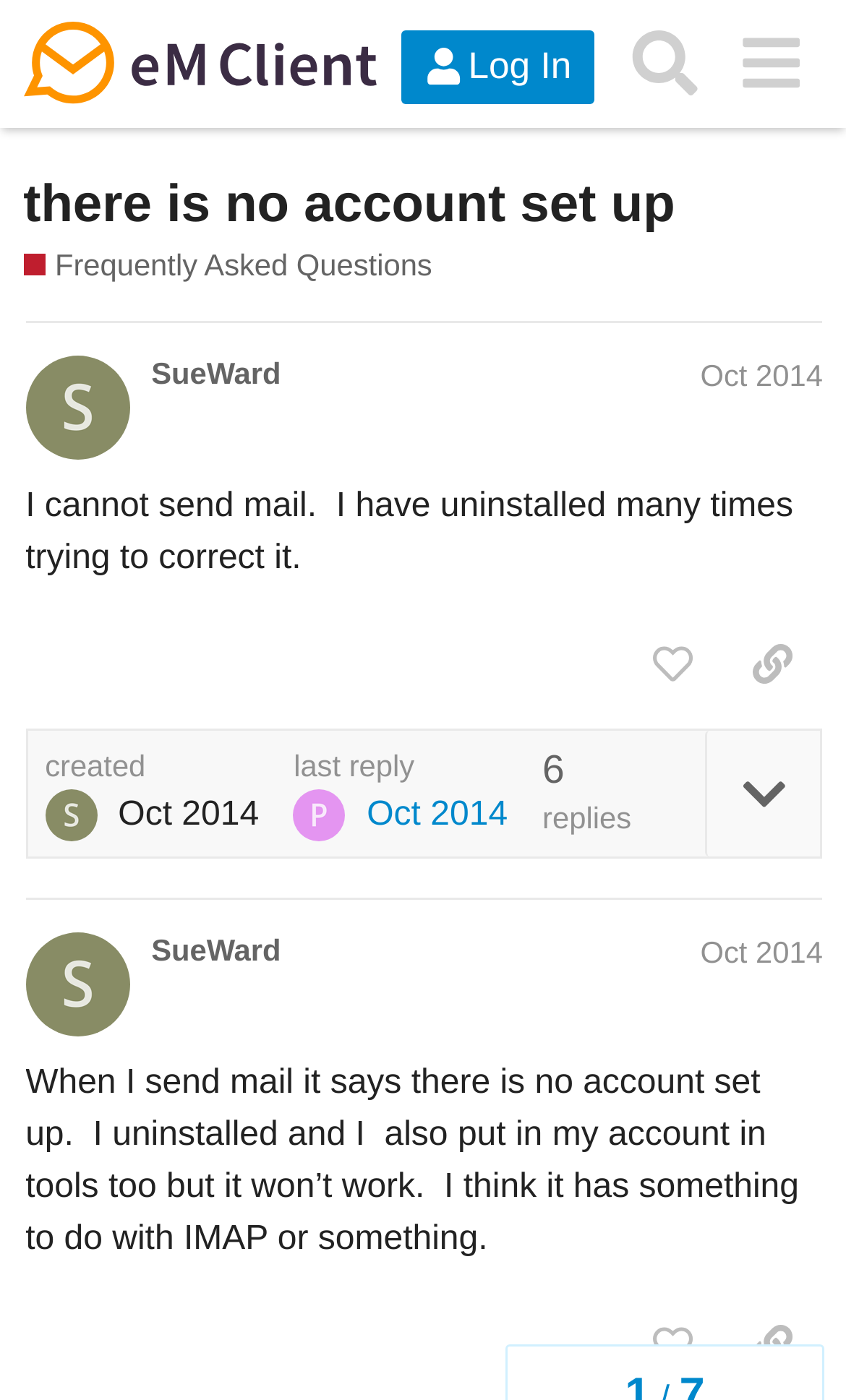Could you highlight the region that needs to be clicked to execute the instruction: "Click the 'eM Client' link"?

[0.027, 0.016, 0.445, 0.075]